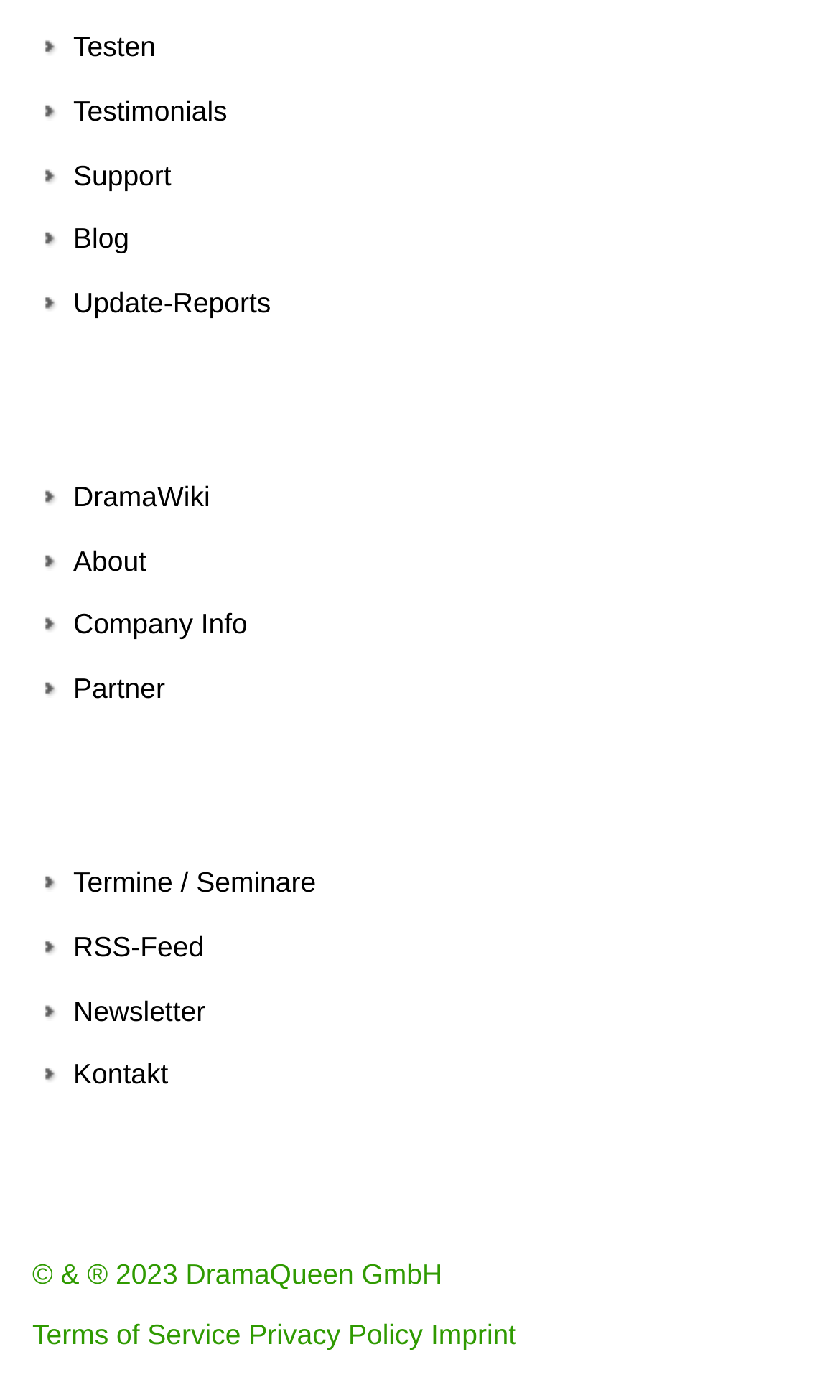Predict the bounding box coordinates of the area that should be clicked to accomplish the following instruction: "Click on Testen". The bounding box coordinates should consist of four float numbers between 0 and 1, i.e., [left, top, right, bottom].

[0.087, 0.021, 0.185, 0.044]